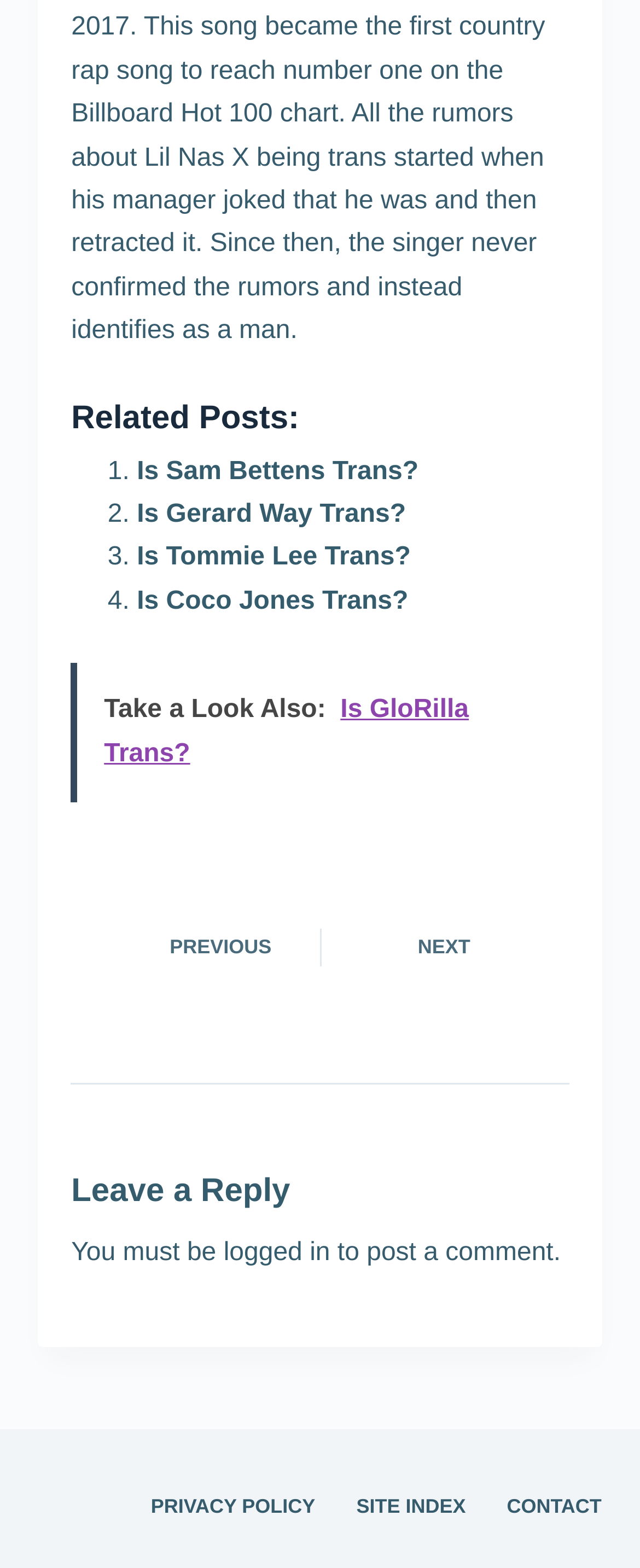What is the topic of the related posts?
Look at the image and provide a short answer using one word or a phrase.

Transgender celebrities